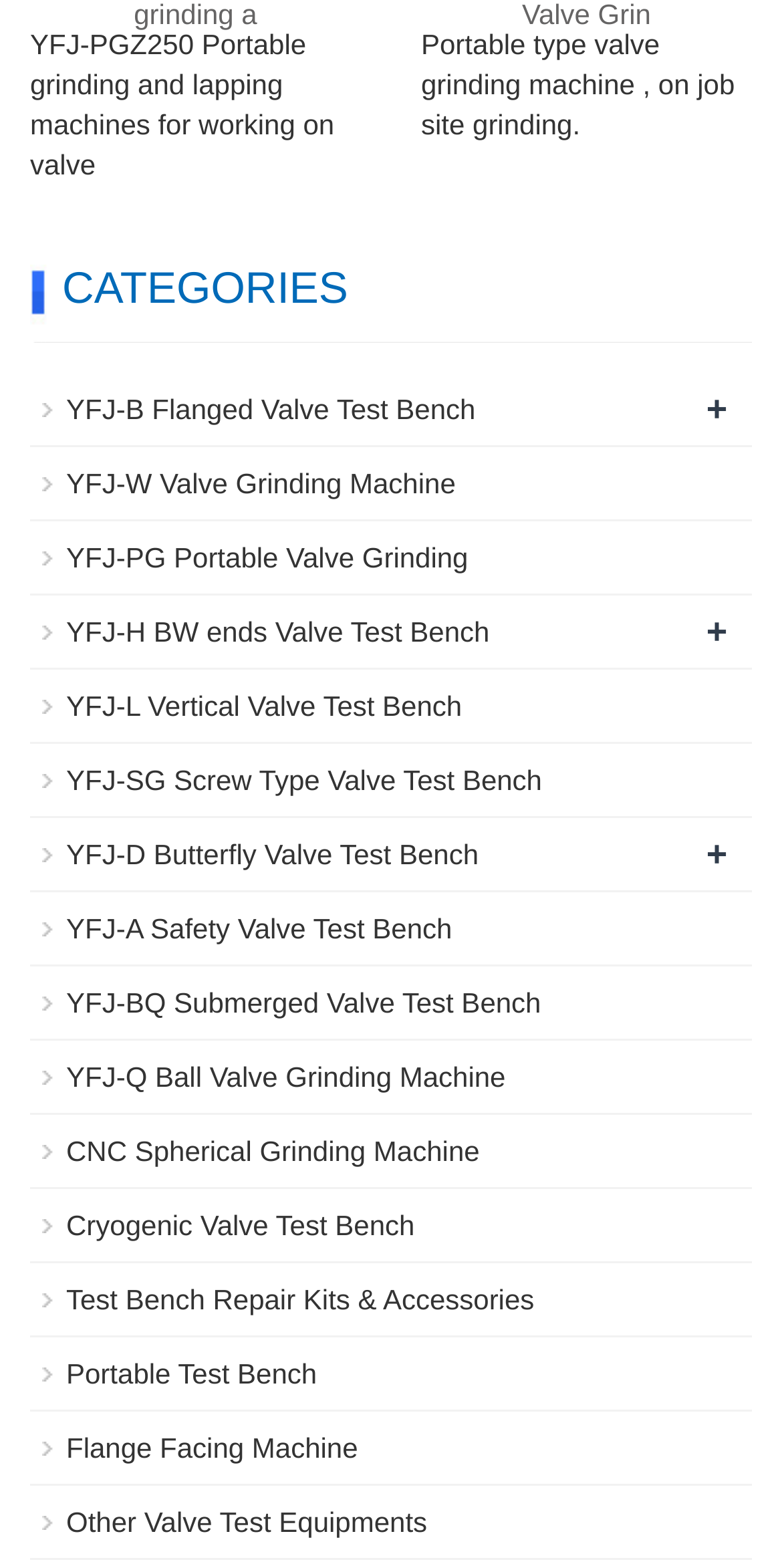Pinpoint the bounding box coordinates of the clickable area needed to execute the instruction: "go to 'Dreams Don’t Die'". The coordinates should be specified as four float numbers between 0 and 1, i.e., [left, top, right, bottom].

None